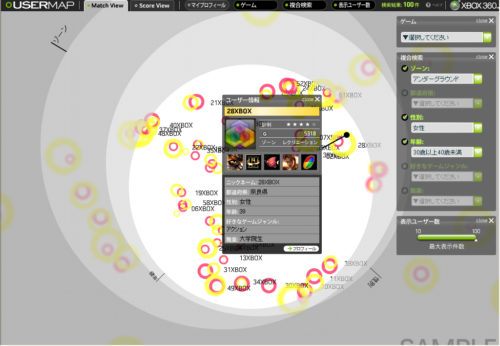What information is provided in the profile for the gamer tag '28XBOX'?
Please describe in detail the information shown in the image to answer the question.

The detailed profile for the gamer tag '28XBOX' in the center of the image provides insights into their gaming statistics, achievements, and personal avatar, giving users a better understanding of the gamer's profile.